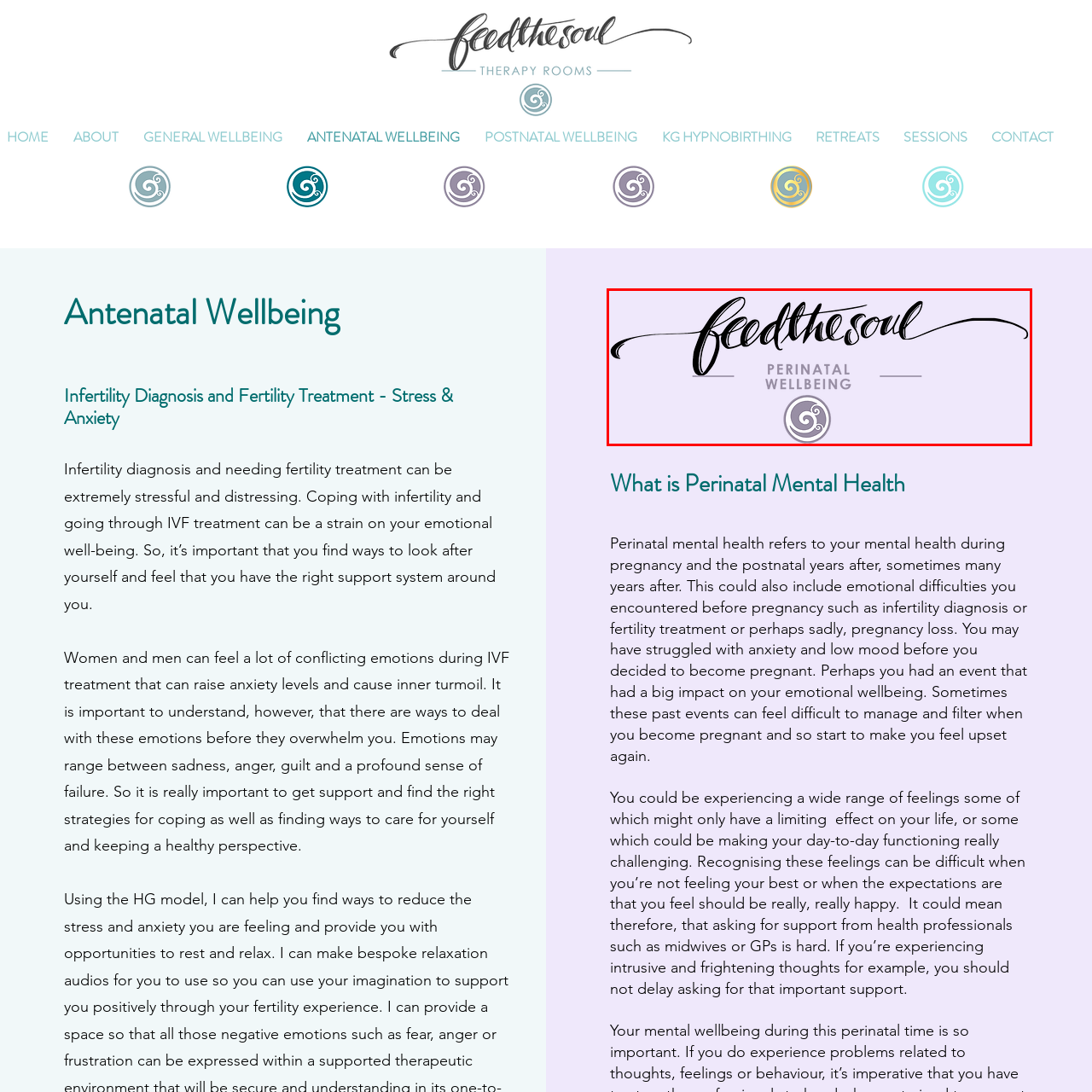Analyze and describe the image content within the red perimeter in detail.

The image features the brand logo for "Feed The Soul," which is centered around the theme of perinatal wellbeing. The design showcases the phrase "feed the soul" in an elegant, flowing script, conveying a sense of warmth and nurturing. Below this, the words "PERINATAL WELLBEING" are presented in a more structured font, reinforcing the focus on mental health and emotional support during pregnancy and the postpartum period. Accompanying these texts is a circular emblem featuring a swirling design, which adds a touch of visual interest and symbolizes the journey of motherhood. This logo encapsulates the compassionate and supportive ethos of the organization's mission to promote mental wellness for individuals during significant life transitions. The overall aesthetic is soft and soothing, aligning with the themes of care and mindfulness in perinatal health.